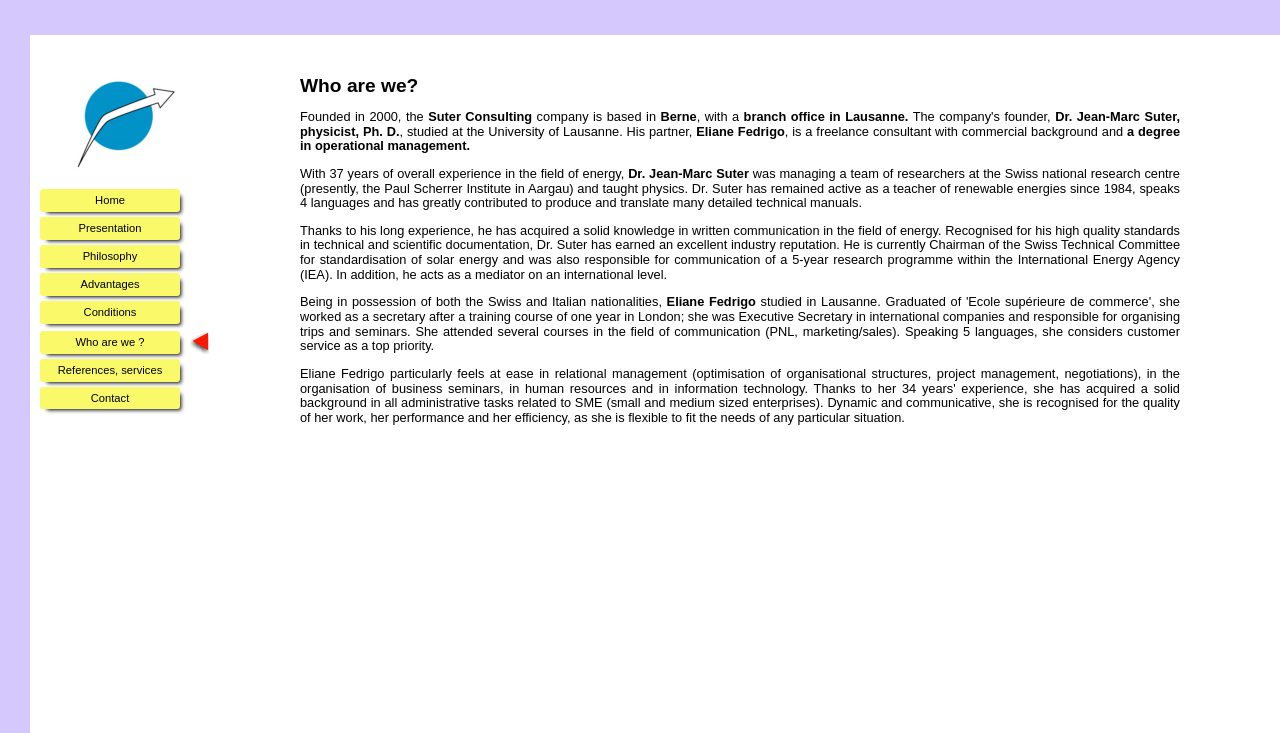Identify the bounding box coordinates for the element that needs to be clicked to fulfill this instruction: "Click the 'Home' link". Provide the coordinates in the format of four float numbers between 0 and 1: [left, top, right, bottom].

[0.023, 0.26, 0.148, 0.283]